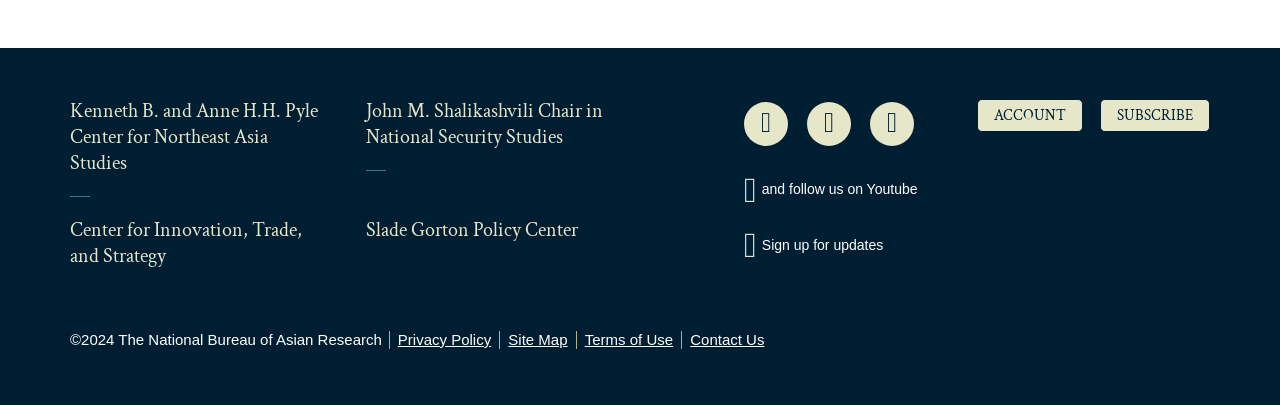Use a single word or phrase to answer the question:
What is the purpose of the 'Sign up for updates' link?

To receive updates